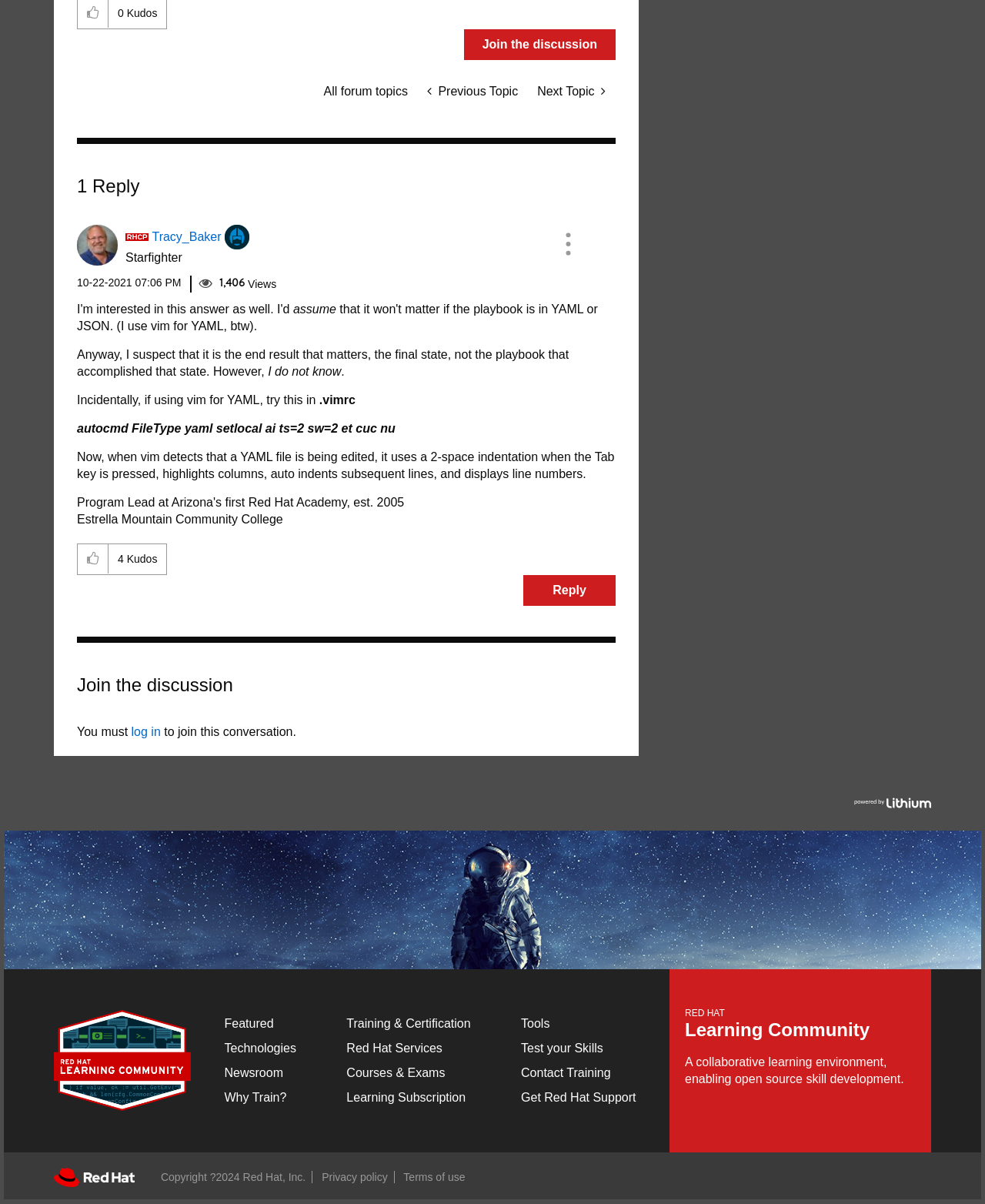Determine the bounding box for the described HTML element: "Tracy_Baker". Ensure the coordinates are four float numbers between 0 and 1 in the format [left, top, right, bottom].

[0.154, 0.191, 0.225, 0.202]